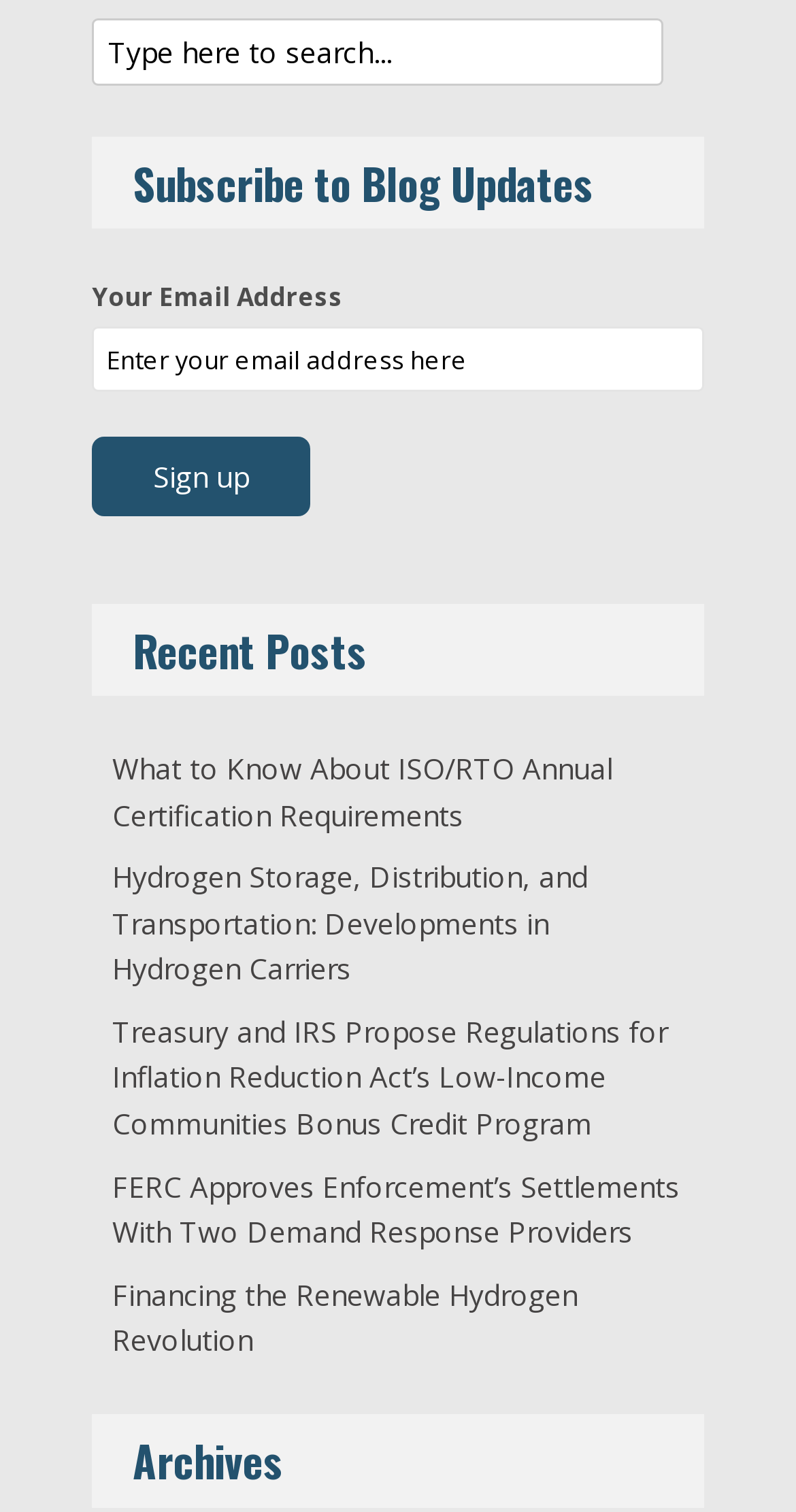What is the label above the email address textbox?
Carefully analyze the image and provide a detailed answer to the question.

The label above the email address textbox is 'Your Email Address', which is a StaticText element with a bounding box coordinate of [0.115, 0.185, 0.431, 0.208].